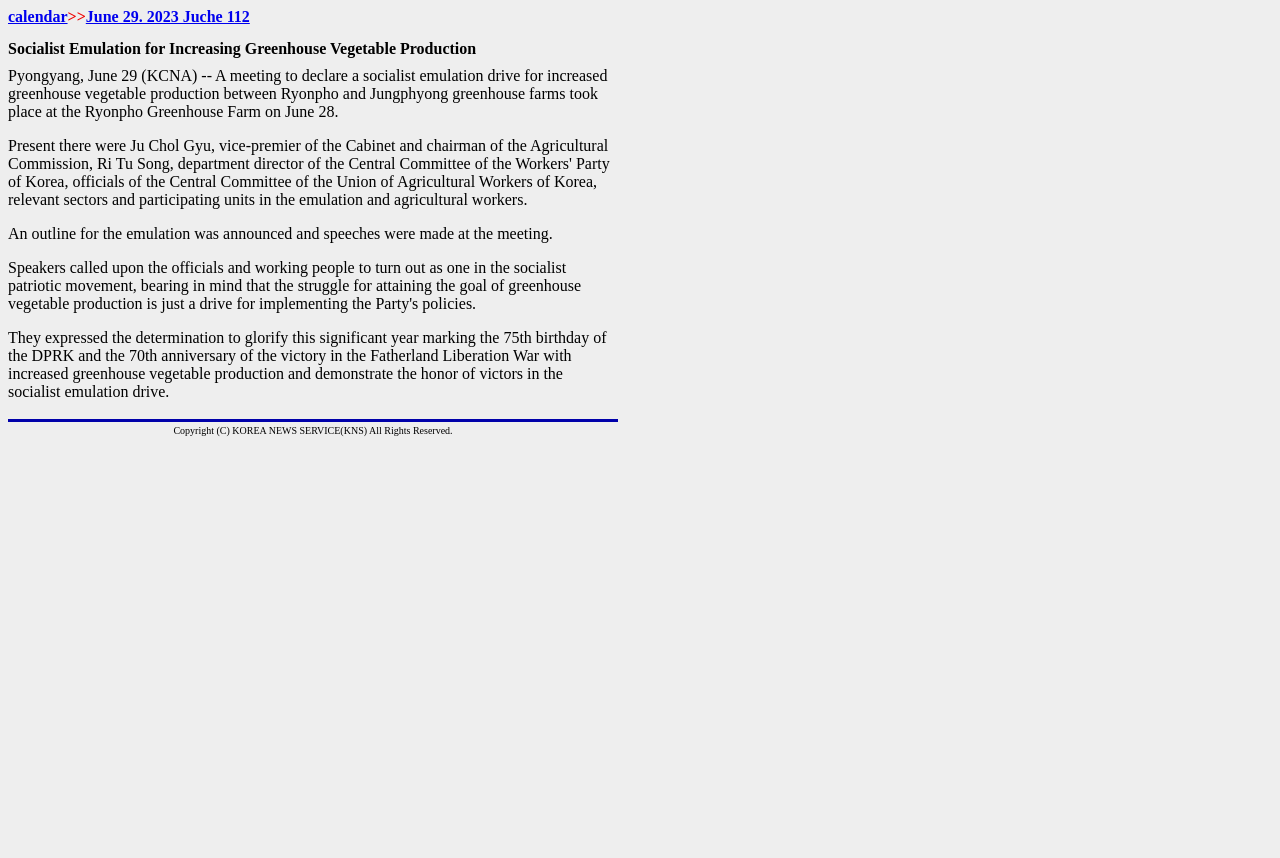Identify the bounding box coordinates for the UI element described as follows: "June 29. 2023 Juche 112". Ensure the coordinates are four float numbers between 0 and 1, formatted as [left, top, right, bottom].

[0.067, 0.009, 0.195, 0.029]